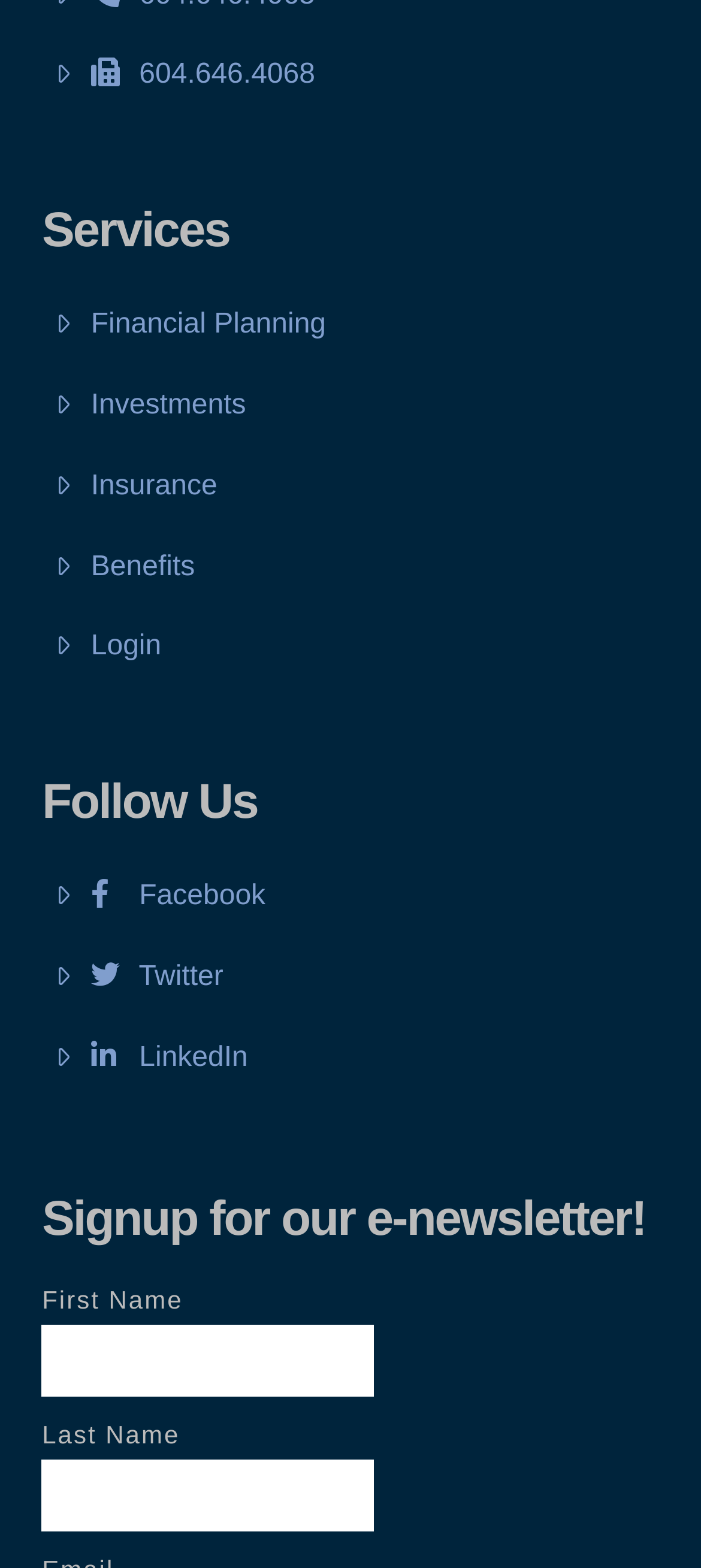Please provide the bounding box coordinates for the element that needs to be clicked to perform the instruction: "Enter first name". The coordinates must consist of four float numbers between 0 and 1, formatted as [left, top, right, bottom].

[0.06, 0.844, 0.534, 0.89]